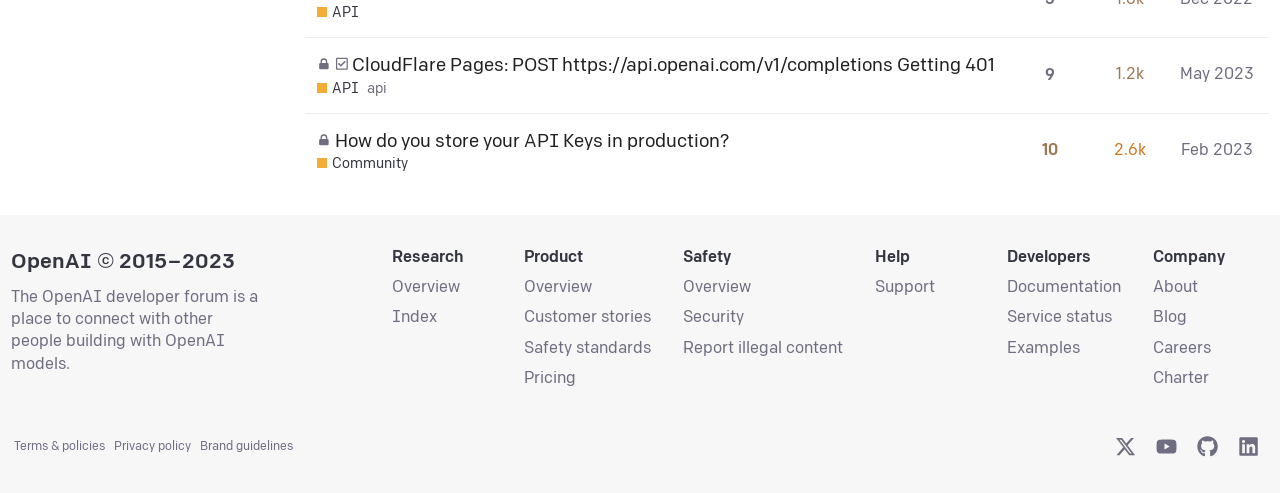Identify the bounding box coordinates of the element to click to follow this instruction: 'Read the 'Community' topic'. Ensure the coordinates are four float values between 0 and 1, provided as [left, top, right, bottom].

[0.248, 0.313, 0.319, 0.353]